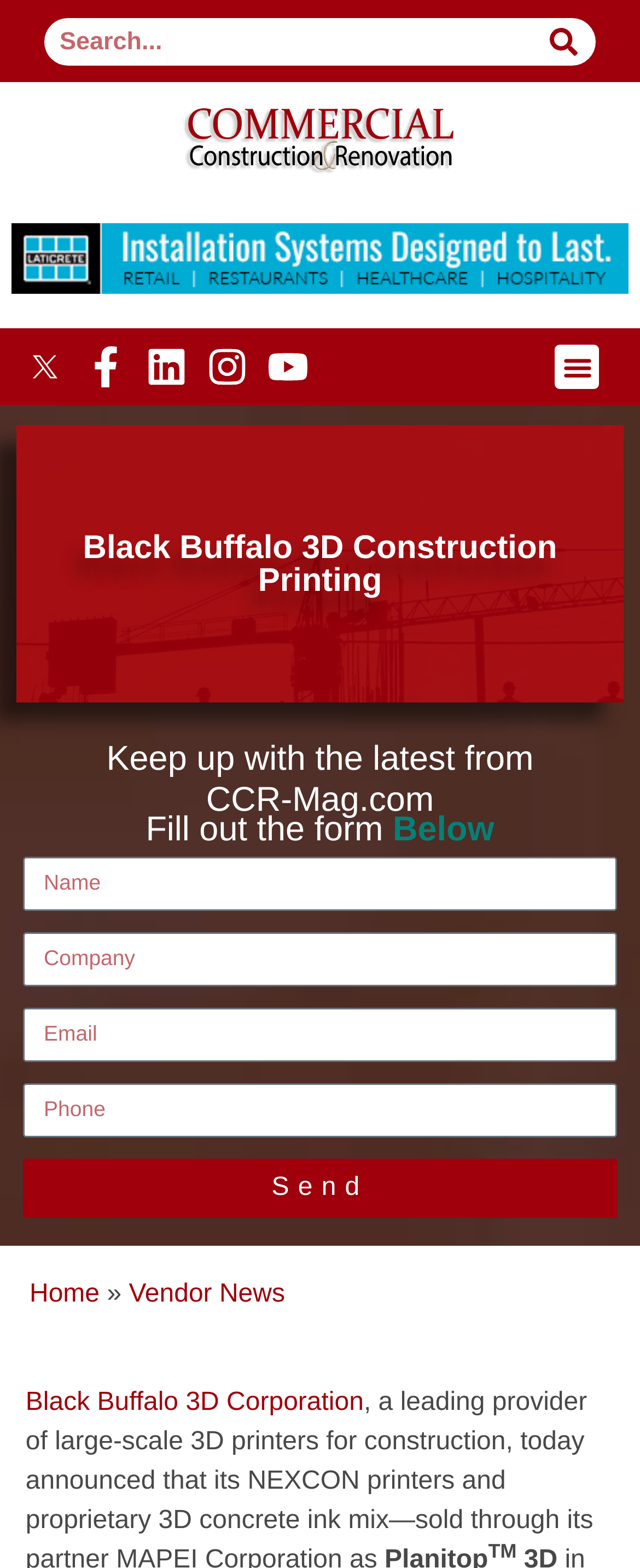What is the name of the company featured on this webpage?
Respond to the question with a single word or phrase according to the image.

Black Buffalo 3D Corporation